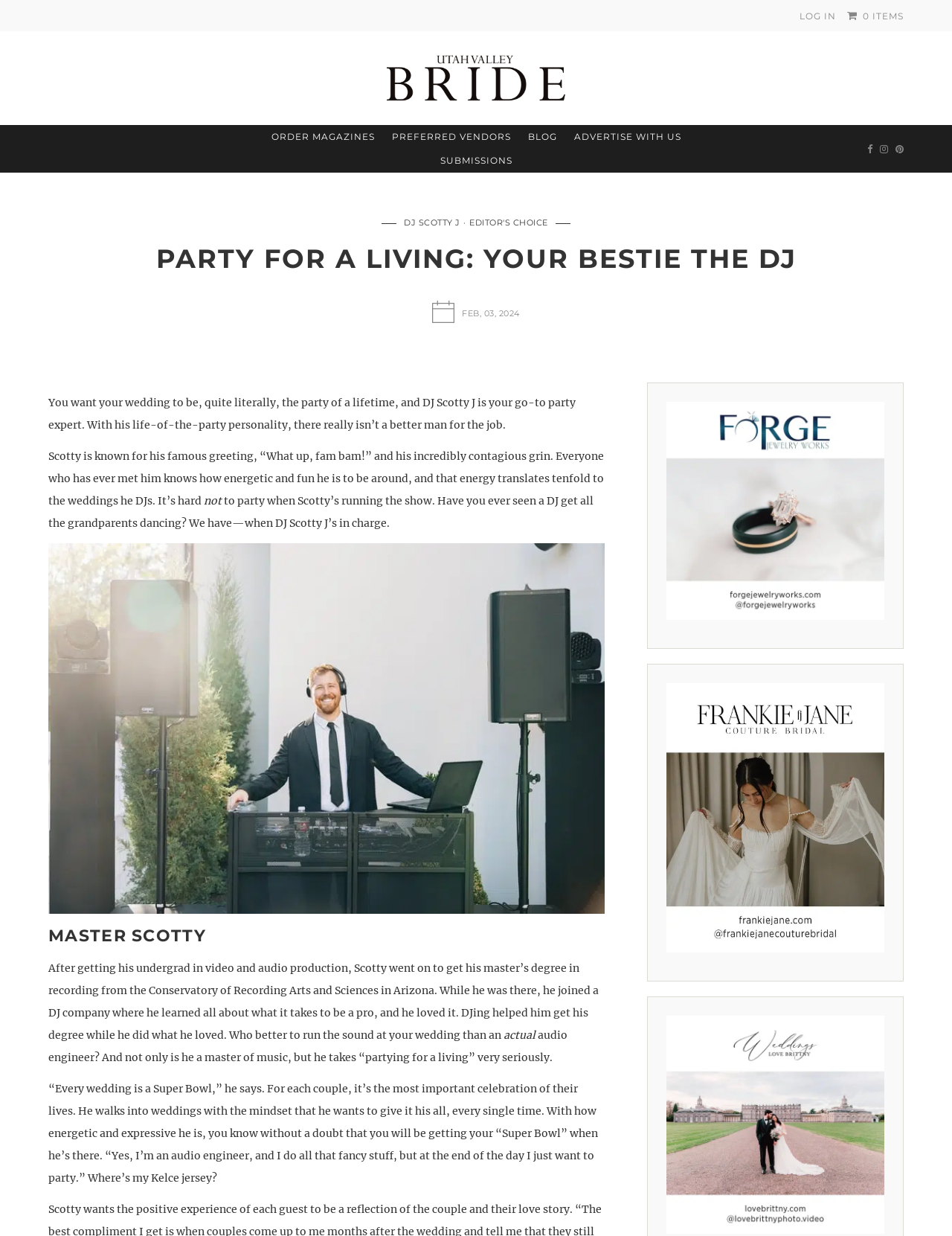Specify the bounding box coordinates of the region I need to click to perform the following instruction: "read the blog". The coordinates must be four float numbers in the range of 0 to 1, i.e., [left, top, right, bottom].

[0.546, 0.101, 0.593, 0.121]